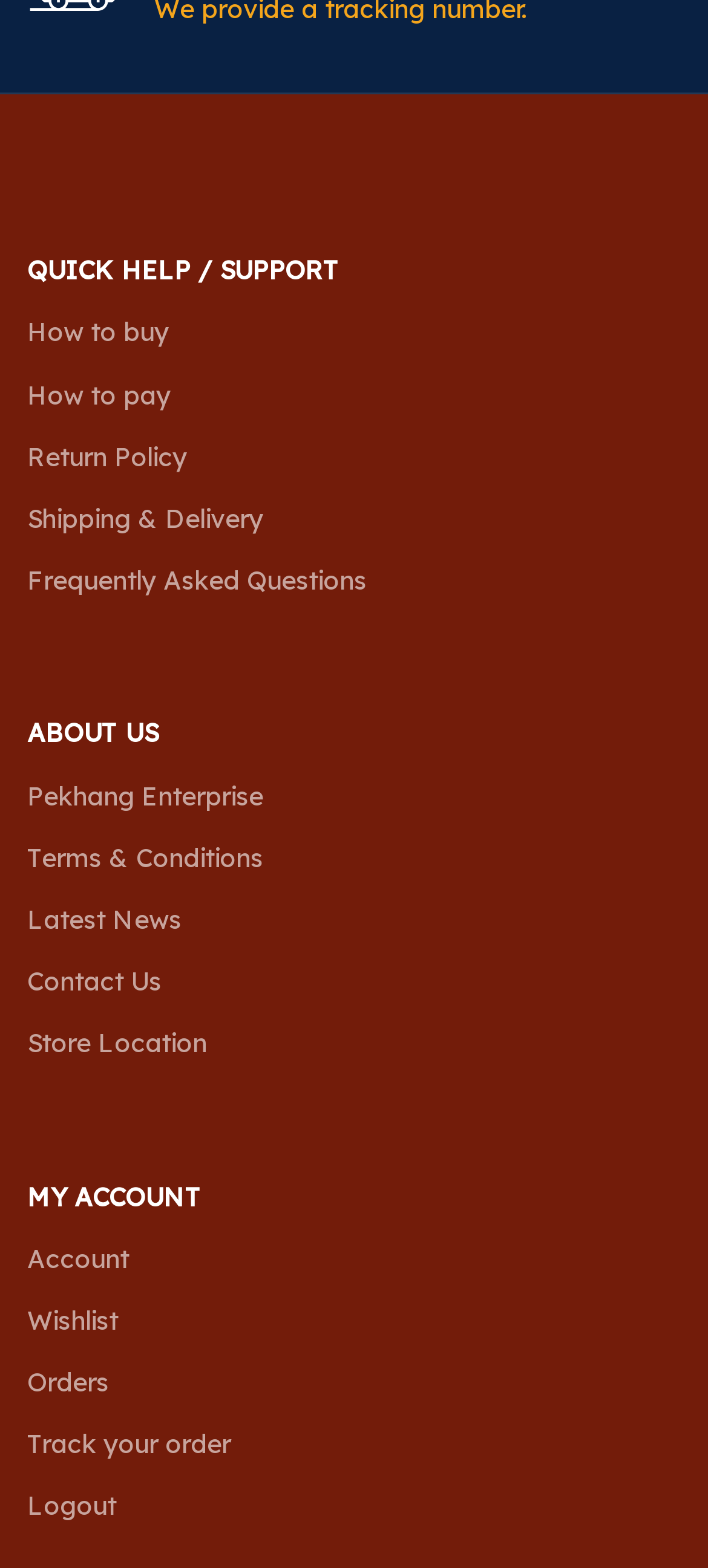Refer to the image and provide a thorough answer to this question:
How many sections are there on the webpage?

By analyzing the webpage structure, I can identify three main sections: the support section at the top, the 'ABOUT US' section in the middle, and the 'MY ACCOUNT' section at the bottom.